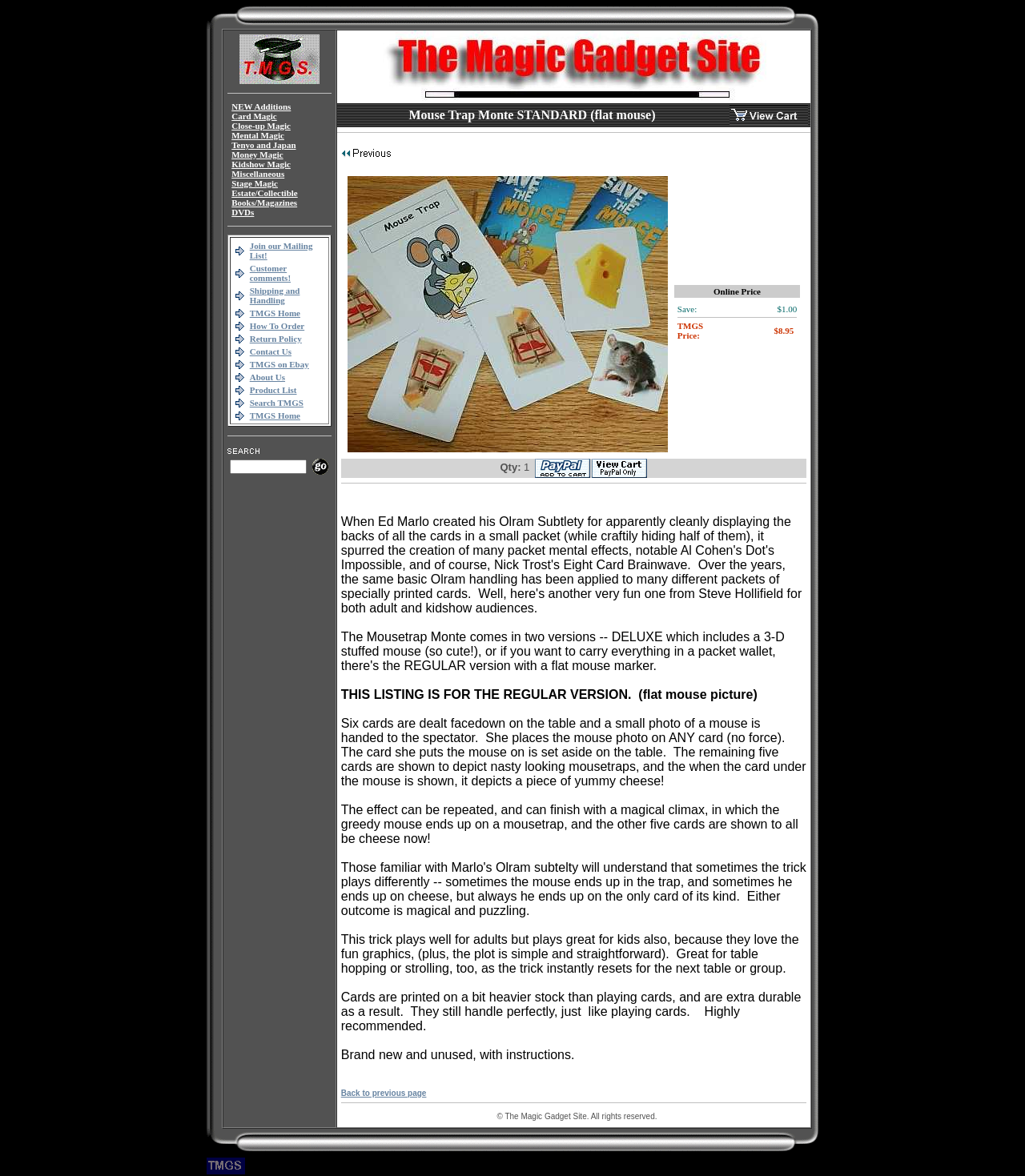Locate the bounding box coordinates of the element that needs to be clicked to carry out the instruction: "Click on the 'NEW Additions' link". The coordinates should be given as four float numbers ranging from 0 to 1, i.e., [left, top, right, bottom].

[0.226, 0.086, 0.284, 0.095]